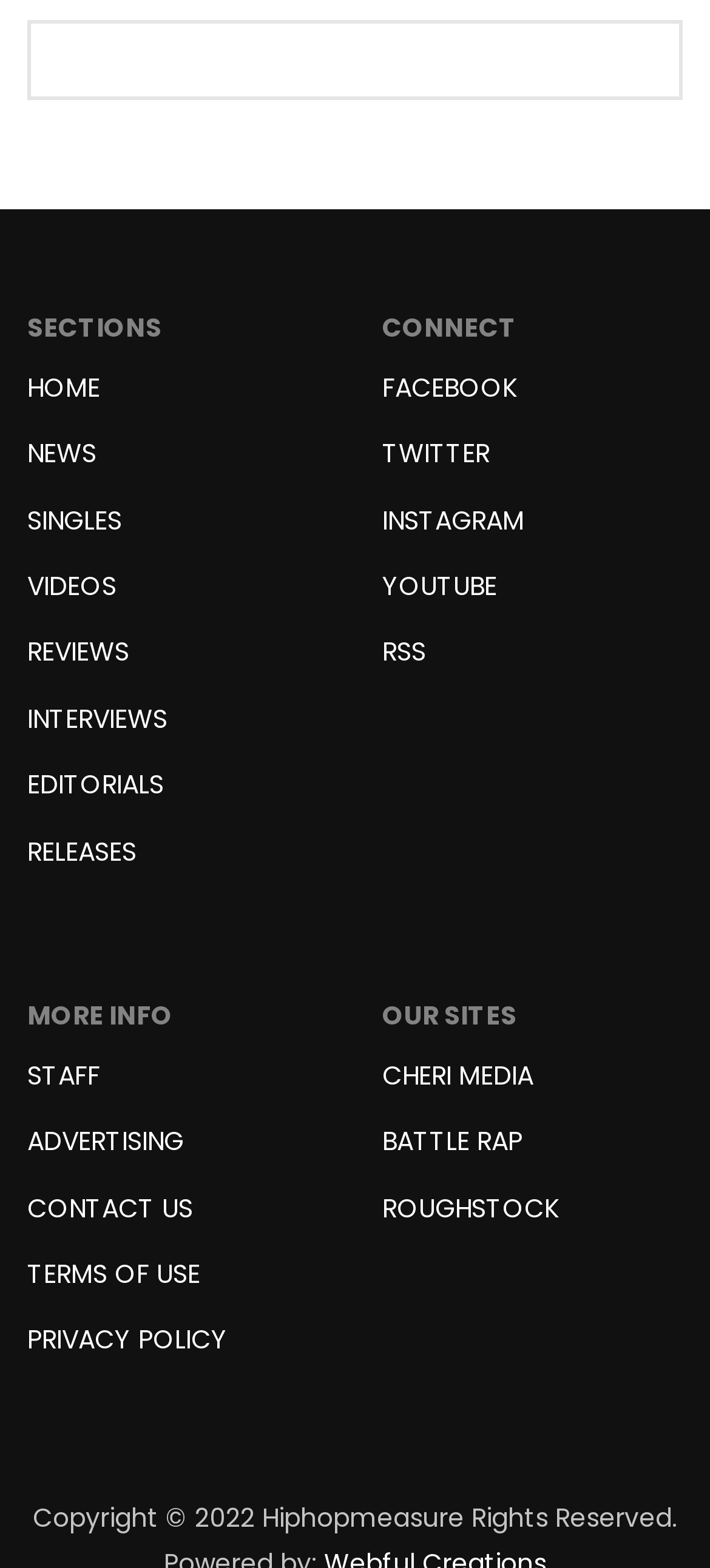Locate the bounding box coordinates of the element to click to perform the following action: 'read staff information'. The coordinates should be given as four float values between 0 and 1, in the form of [left, top, right, bottom].

[0.038, 0.674, 0.141, 0.704]